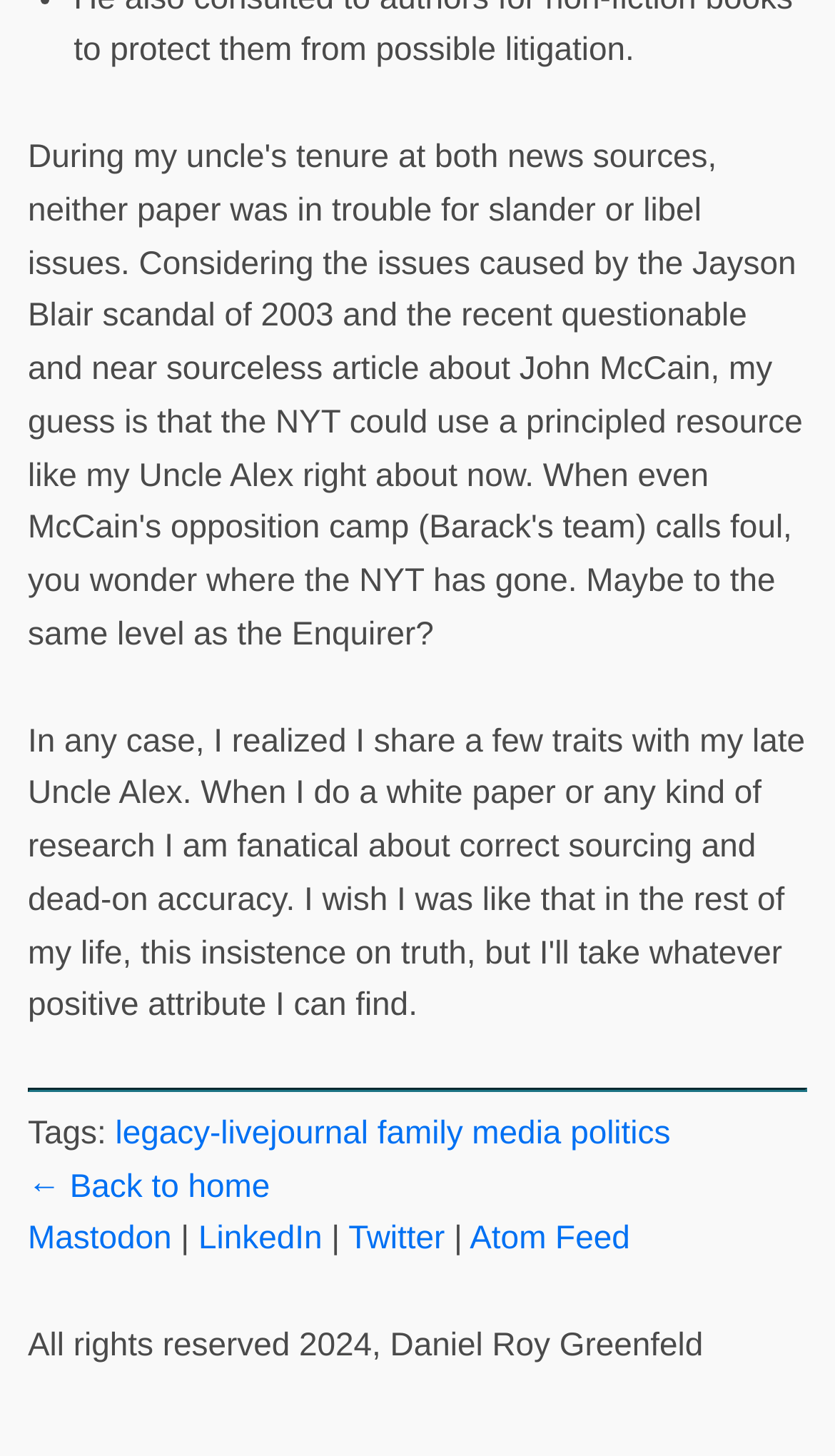Please find the bounding box coordinates of the element that must be clicked to perform the given instruction: "Go back to home". The coordinates should be four float numbers from 0 to 1, i.e., [left, top, right, bottom].

[0.033, 0.802, 0.323, 0.827]